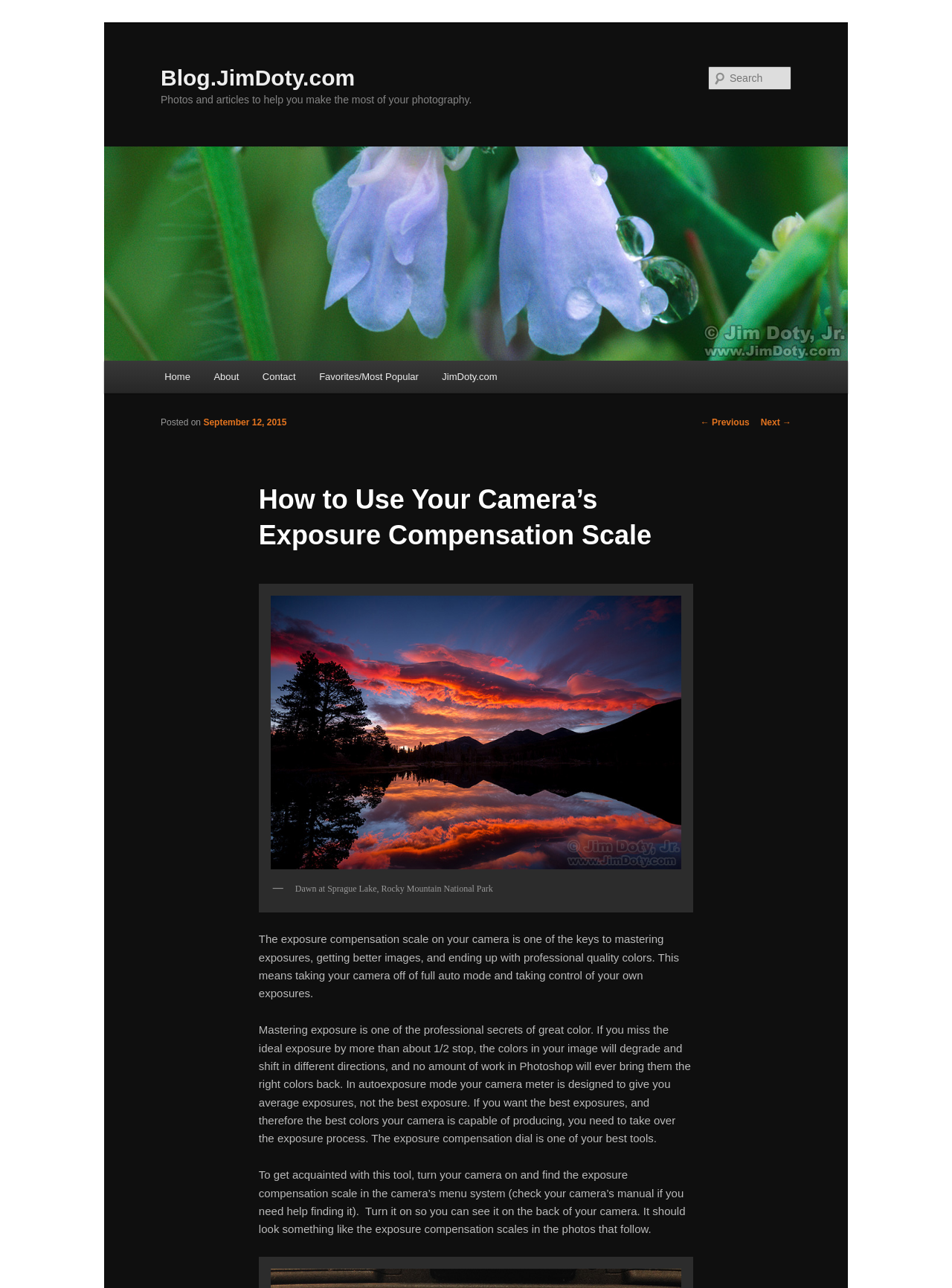Use a single word or phrase to answer the question: 
What is the topic of the current post?

Exposure Compensation Scale